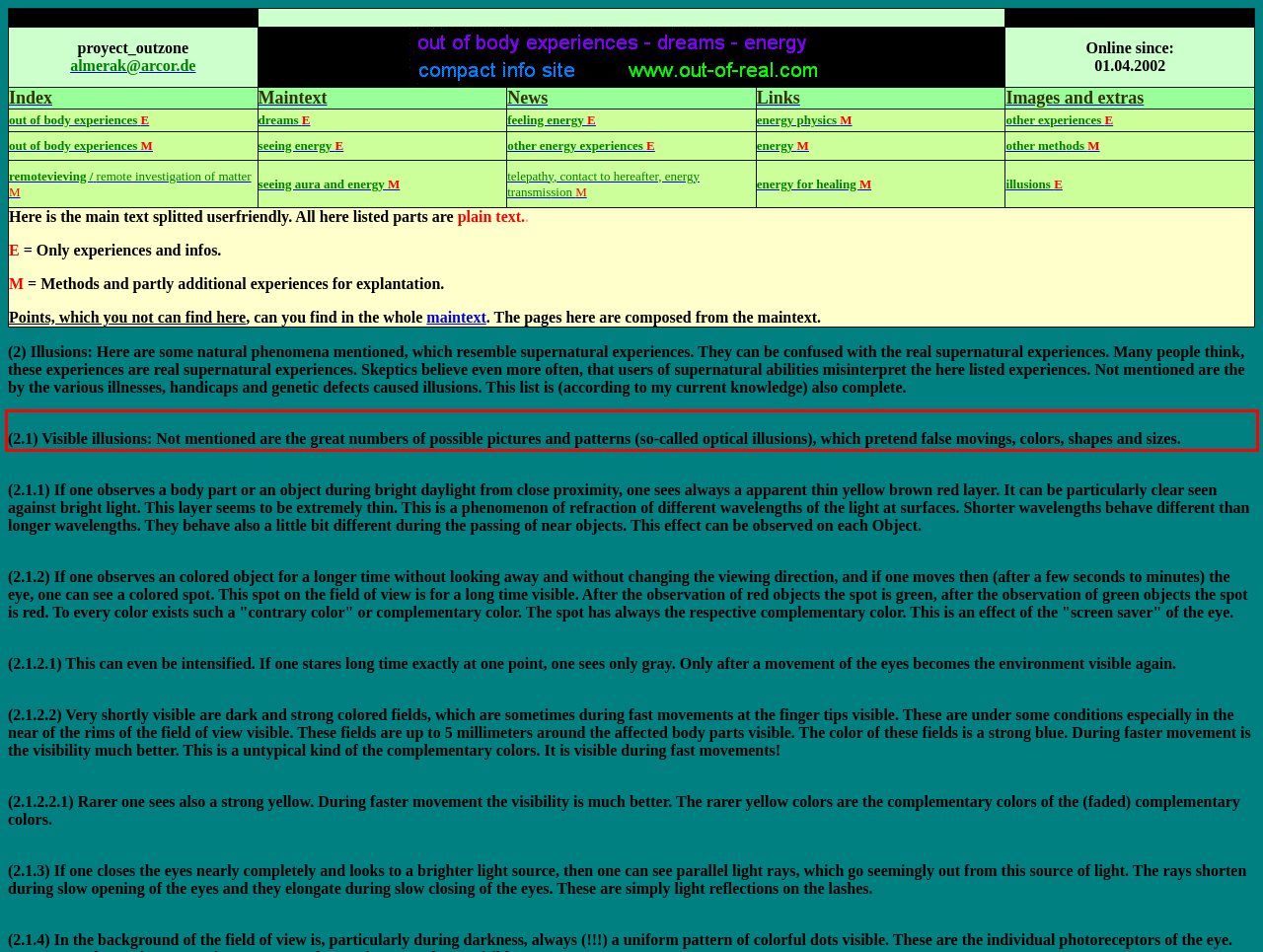Examine the webpage screenshot, find the red bounding box, and extract the text content within this marked area.

(2.1) Visible illusions: Not mentioned are the great numbers of possible pictures and patterns (so-called optical illusions), which pretend false movings, colors, shapes and sizes.